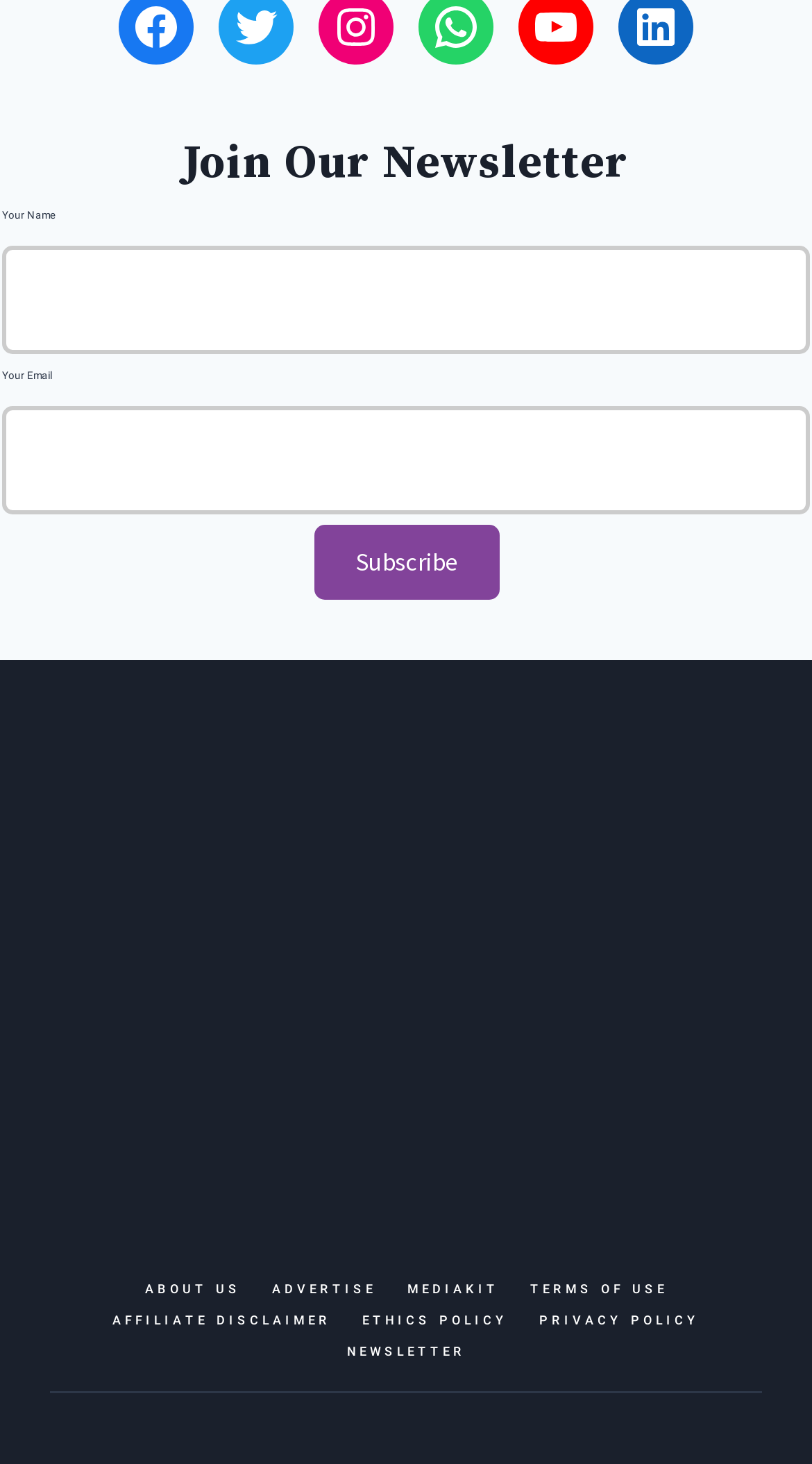Identify the bounding box coordinates of the section to be clicked to complete the task described by the following instruction: "Enter your email". The coordinates should be four float numbers between 0 and 1, formatted as [left, top, right, bottom].

[0.002, 0.277, 0.998, 0.351]